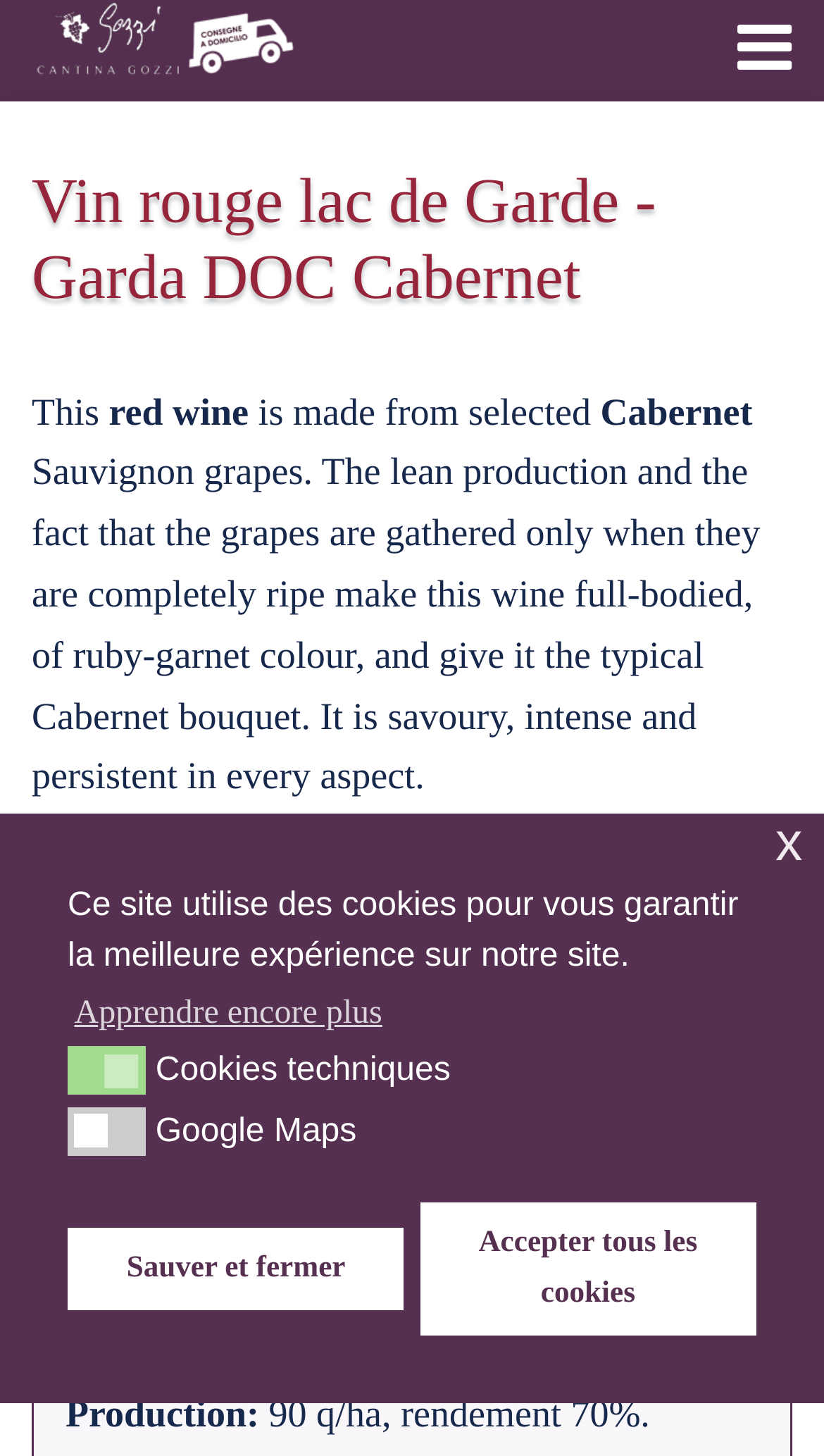What is the alcohol content of the wine?
Carefully analyze the image and provide a detailed answer to the question.

The webpage provides the technical details of the wine, including the alcohol content, which is stated as '13,5%' in the 'Alcool:' section